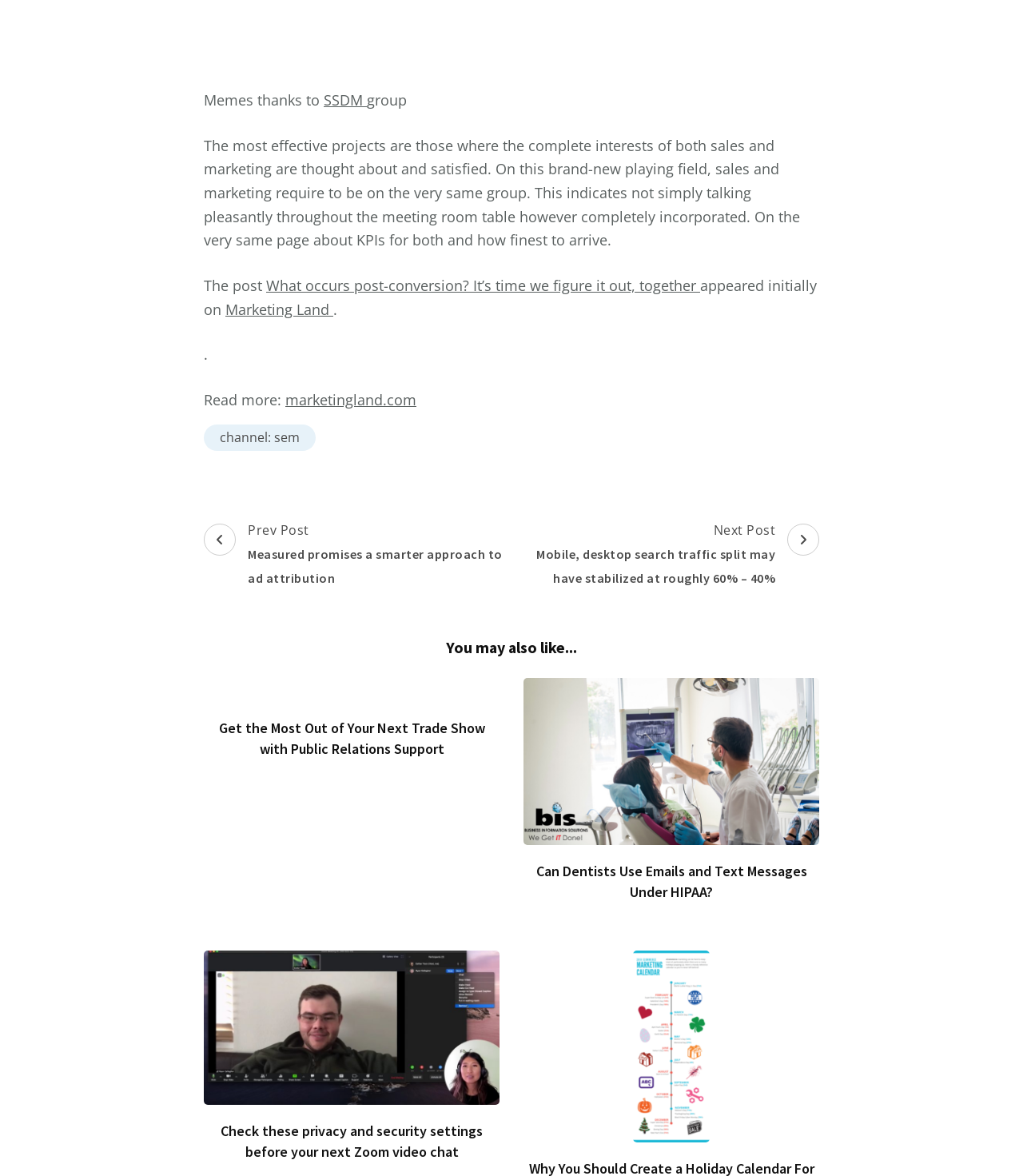Identify the bounding box coordinates for the element you need to click to achieve the following task: "Check the post about what happens post-conversion". Provide the bounding box coordinates as four float numbers between 0 and 1, in the form [left, top, right, bottom].

[0.26, 0.235, 0.684, 0.251]